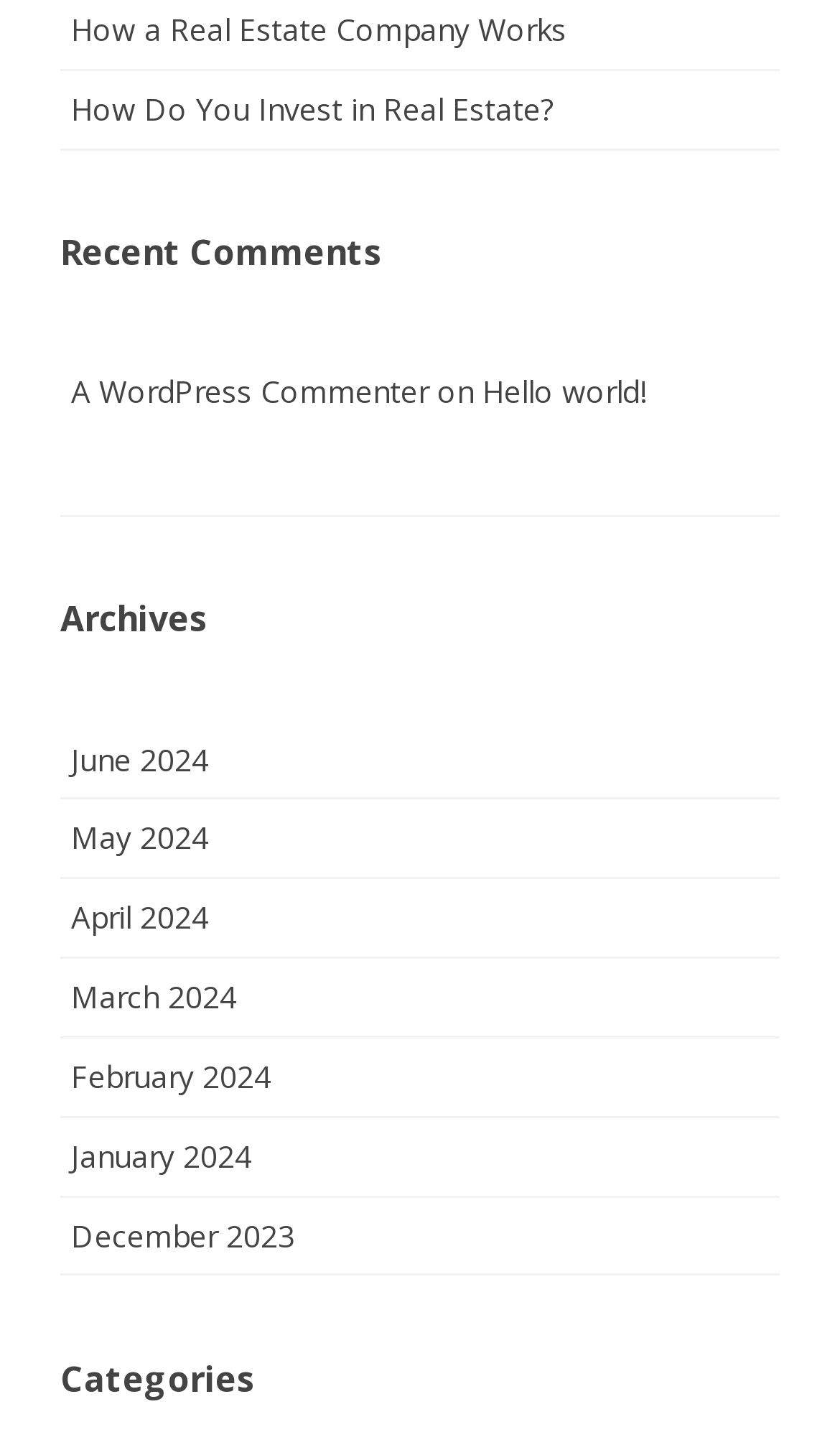Locate the bounding box coordinates of the clickable region to complete the following instruction: "Read the article 'Hello world!' ."

[0.574, 0.256, 0.769, 0.284]